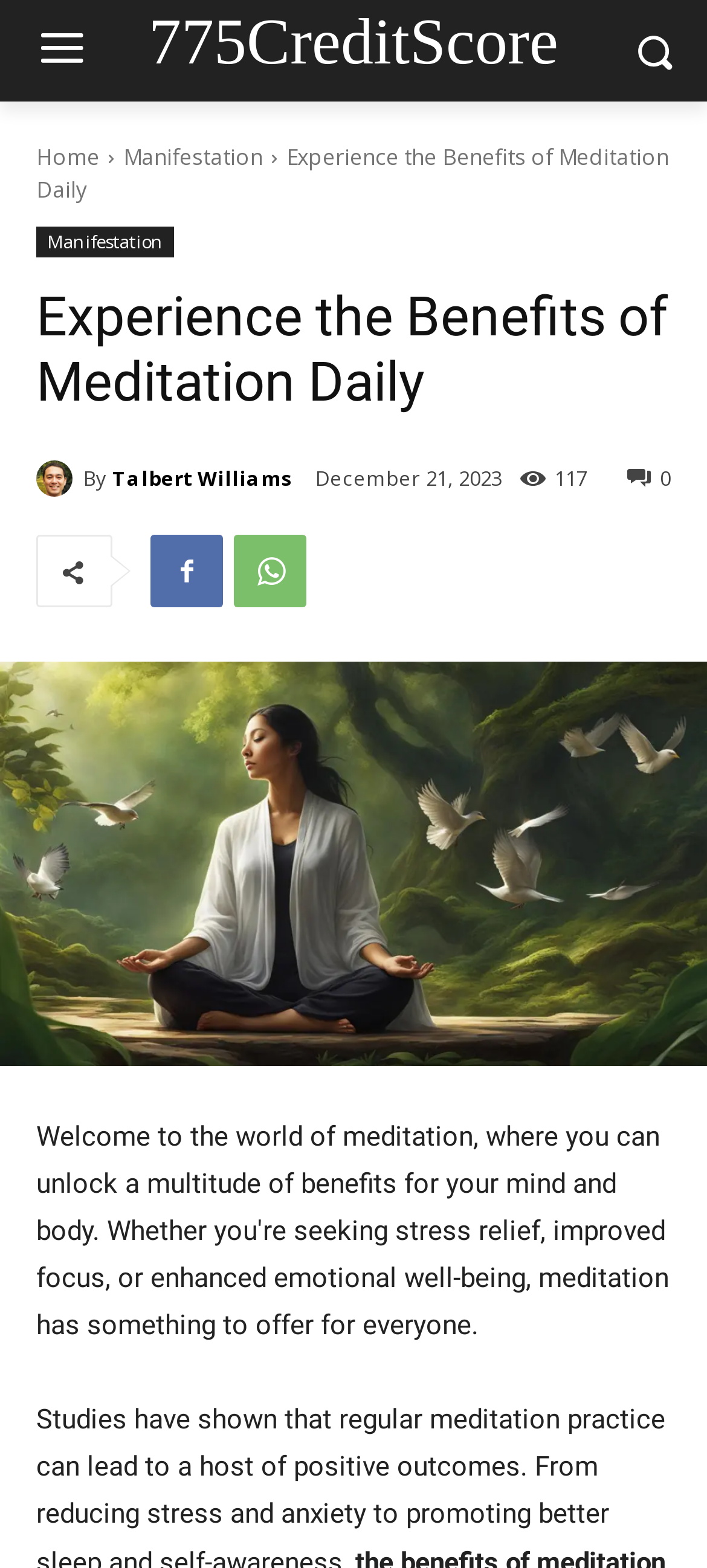Please identify the bounding box coordinates of the clickable area that will fulfill the following instruction: "Click the 'Home' link". The coordinates should be in the format of four float numbers between 0 and 1, i.e., [left, top, right, bottom].

[0.051, 0.09, 0.141, 0.11]